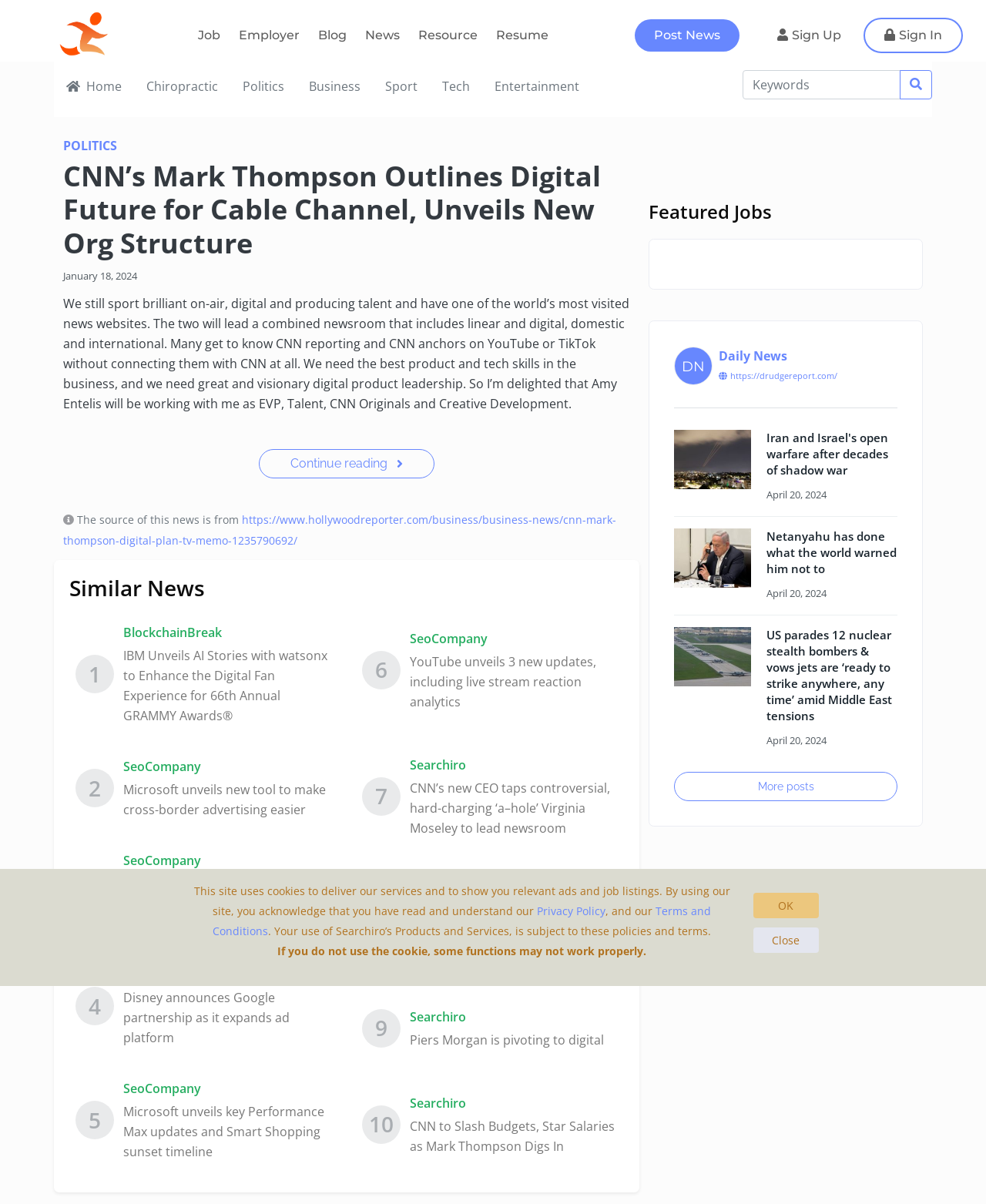Reply to the question below using a single word or brief phrase:
How many similar news articles are listed?

10